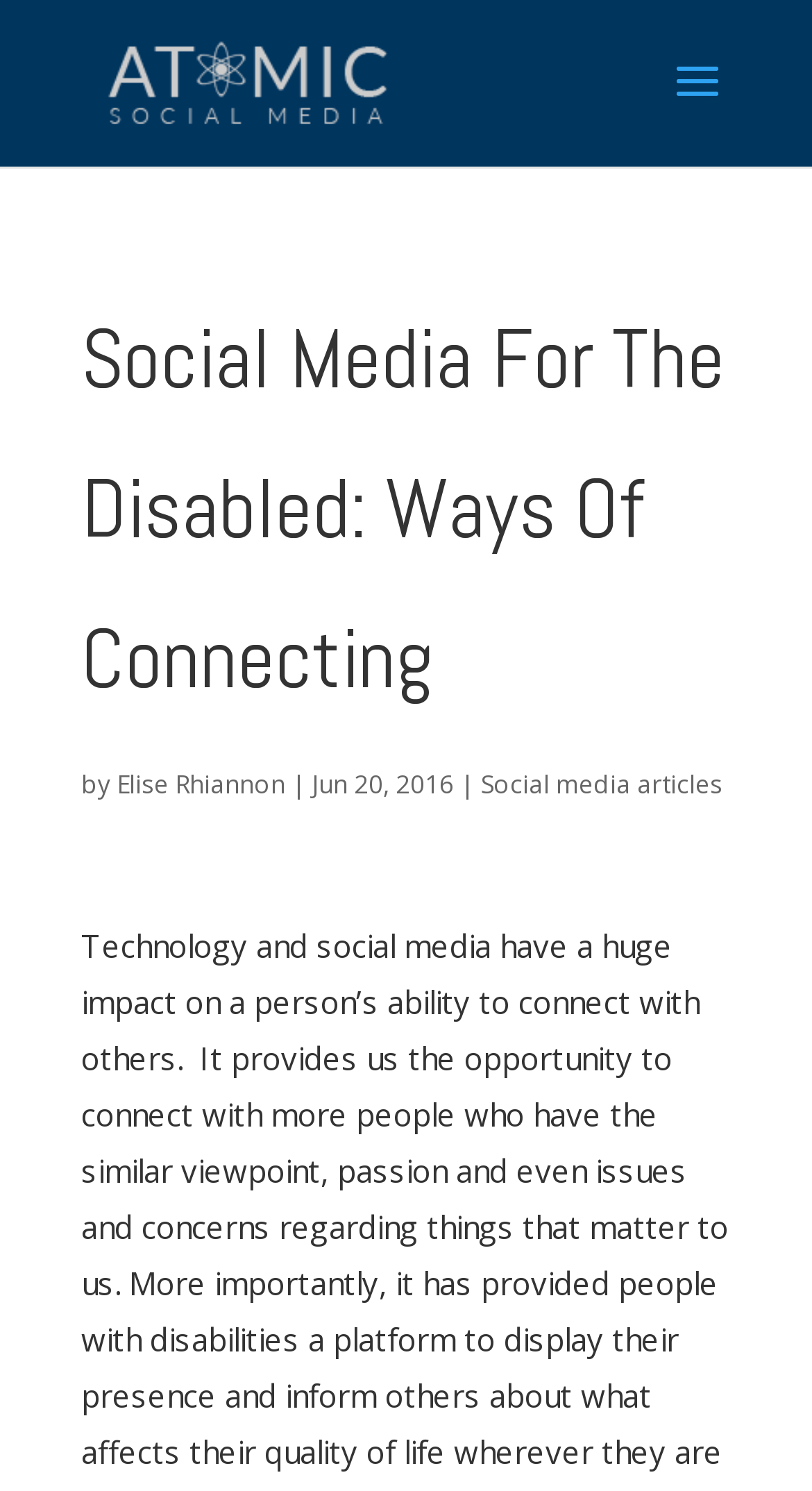Kindly respond to the following question with a single word or a brief phrase: 
What is the category of the article?

Social media articles